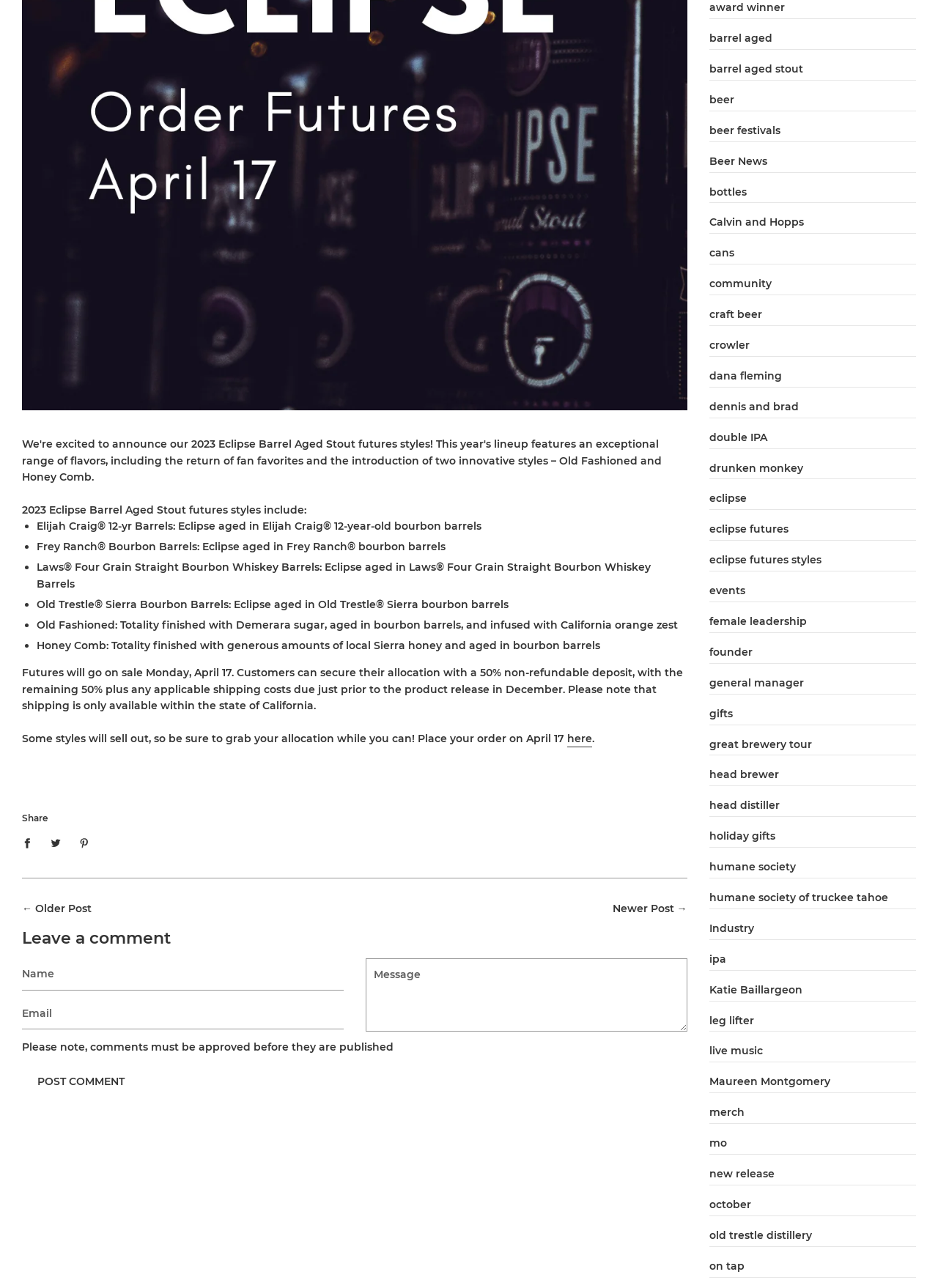Please find the bounding box coordinates in the format (top-left x, top-left y, bottom-right x, bottom-right y) for the given element description. Ensure the coordinates are floating point numbers between 0 and 1. Description: dana fleming

[0.756, 0.287, 0.833, 0.297]